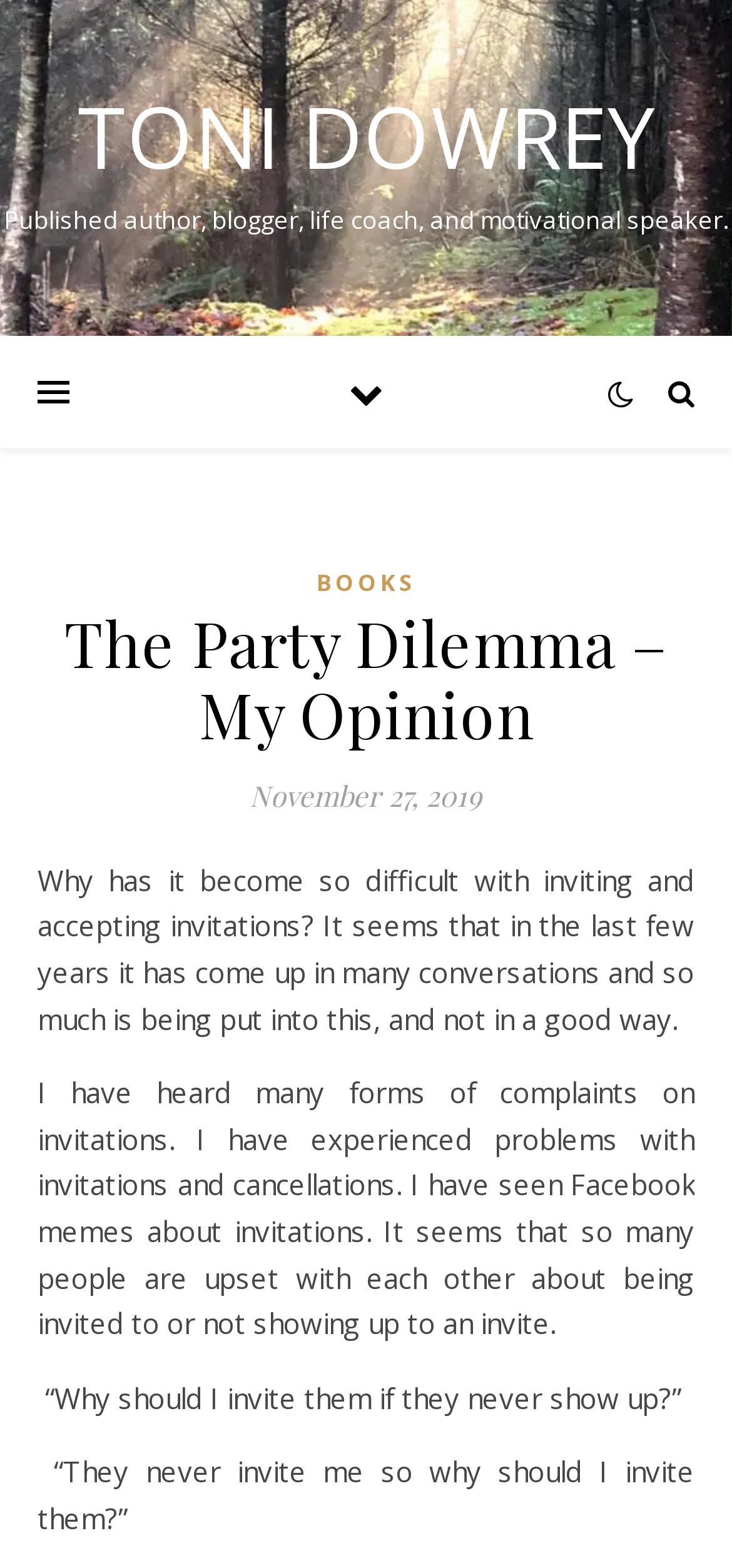Can you give a detailed response to the following question using the information from the image? How many paragraphs are in the article?

The number of paragraphs in the article can be counted by identifying the StaticText elements that contain the article's content. There are four StaticText elements with the text 'Why has it become so difficult...', 'I have heard many forms of complaints...', 'I have experienced problems...', and '“Why should I invite them if they never show up?”' which suggest that there are four paragraphs in the article.